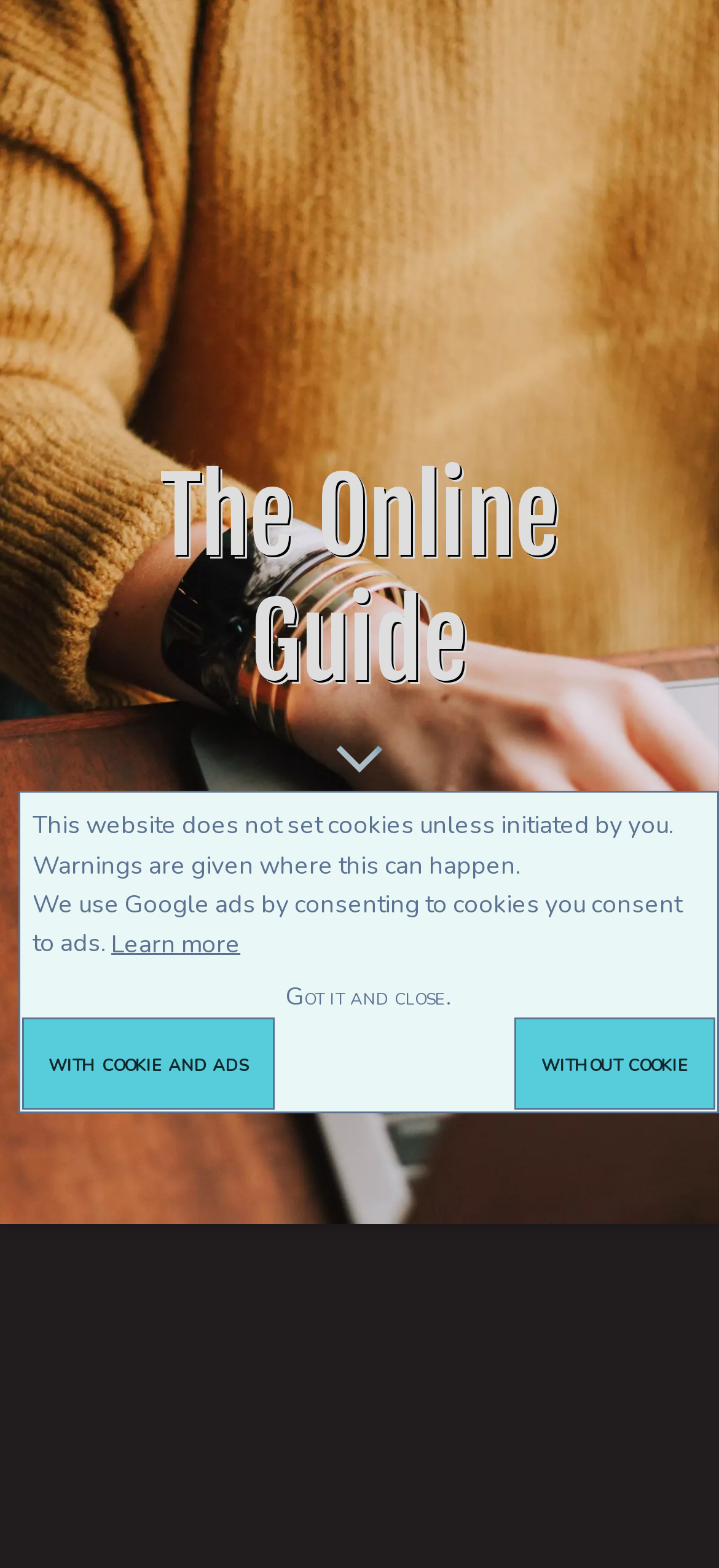Kindly provide the bounding box coordinates of the section you need to click on to fulfill the given instruction: "Click the link to Disneyland Holidays & Vacations".

[0.154, 0.332, 0.669, 0.355]